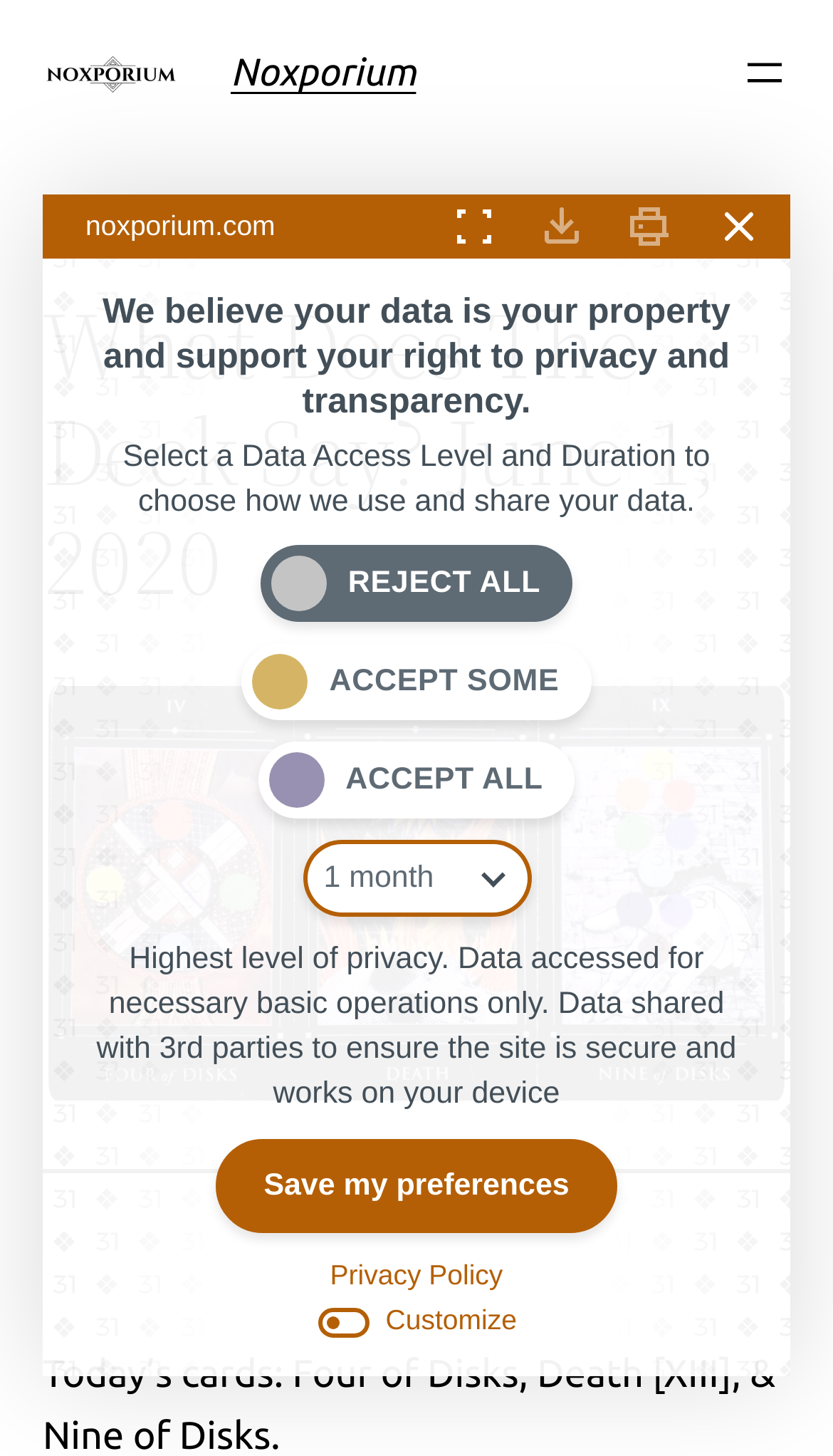How many buttons are there in the compliance dialog?
Give a detailed response to the question by analyzing the screenshot.

The compliance dialog has five buttons: 'Expand Toggle', 'Download Consent', 'Print Consent', 'Close Compliance', and 'Save my preferences'.